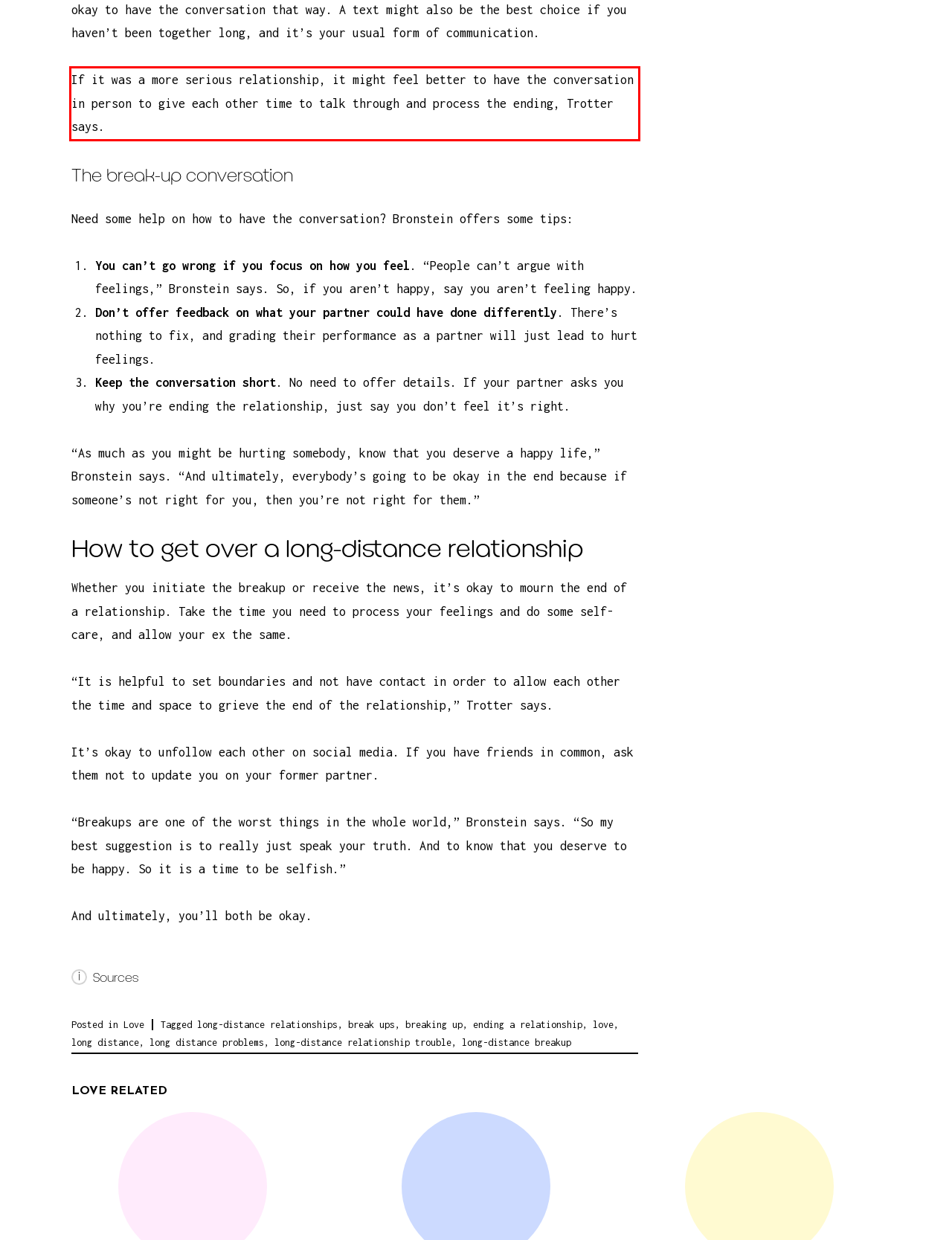Extract and provide the text found inside the red rectangle in the screenshot of the webpage.

If it was a more serious relationship, it might feel better to have the conversation in person to give each other time to talk through and process the ending, Trotter says.